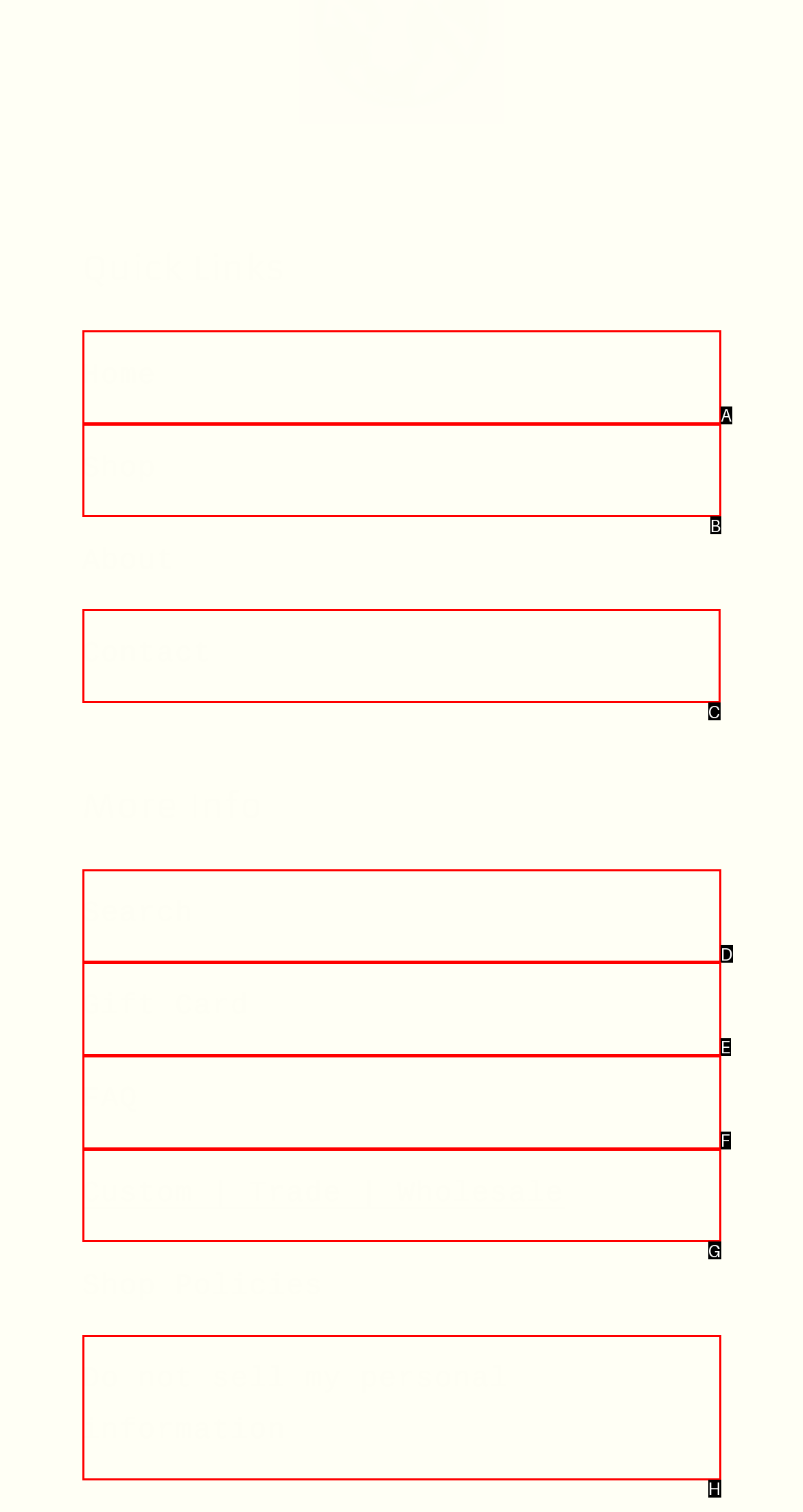For the instruction: contact the website, which HTML element should be clicked?
Respond with the letter of the appropriate option from the choices given.

C